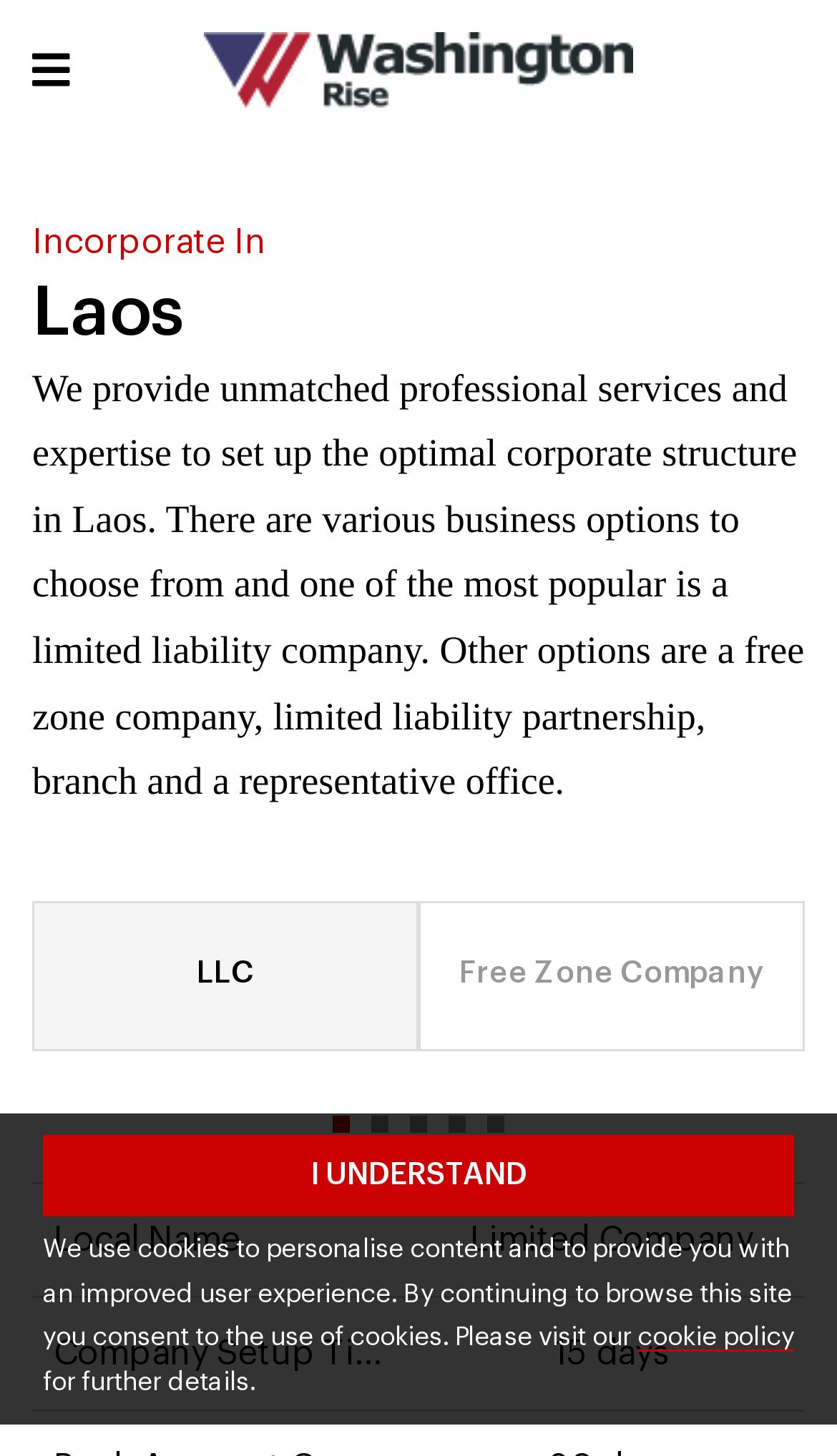Please answer the following question using a single word or phrase: 
What are the two business options mentioned?

LLC and Free Zone Company